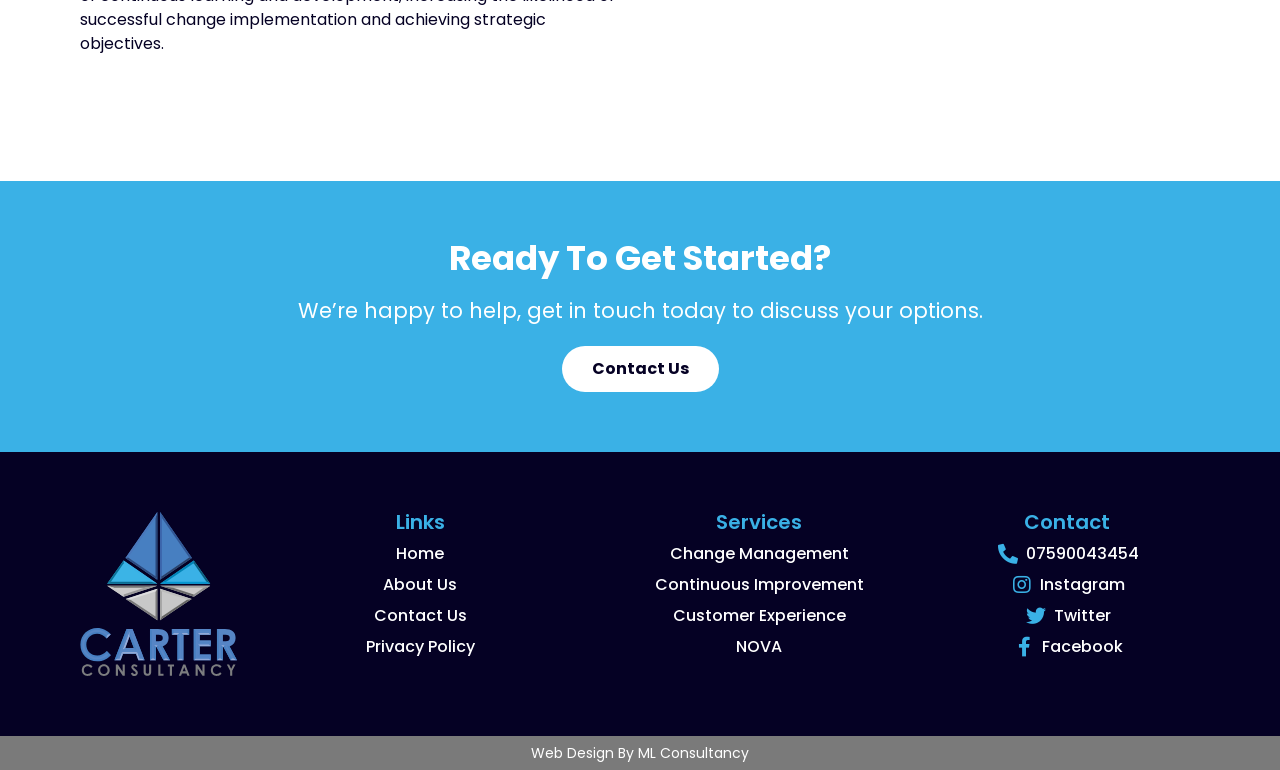Determine the bounding box coordinates of the region I should click to achieve the following instruction: "Go to 'About Us' page". Ensure the bounding box coordinates are four float numbers between 0 and 1, i.e., [left, top, right, bottom].

[0.201, 0.745, 0.456, 0.776]